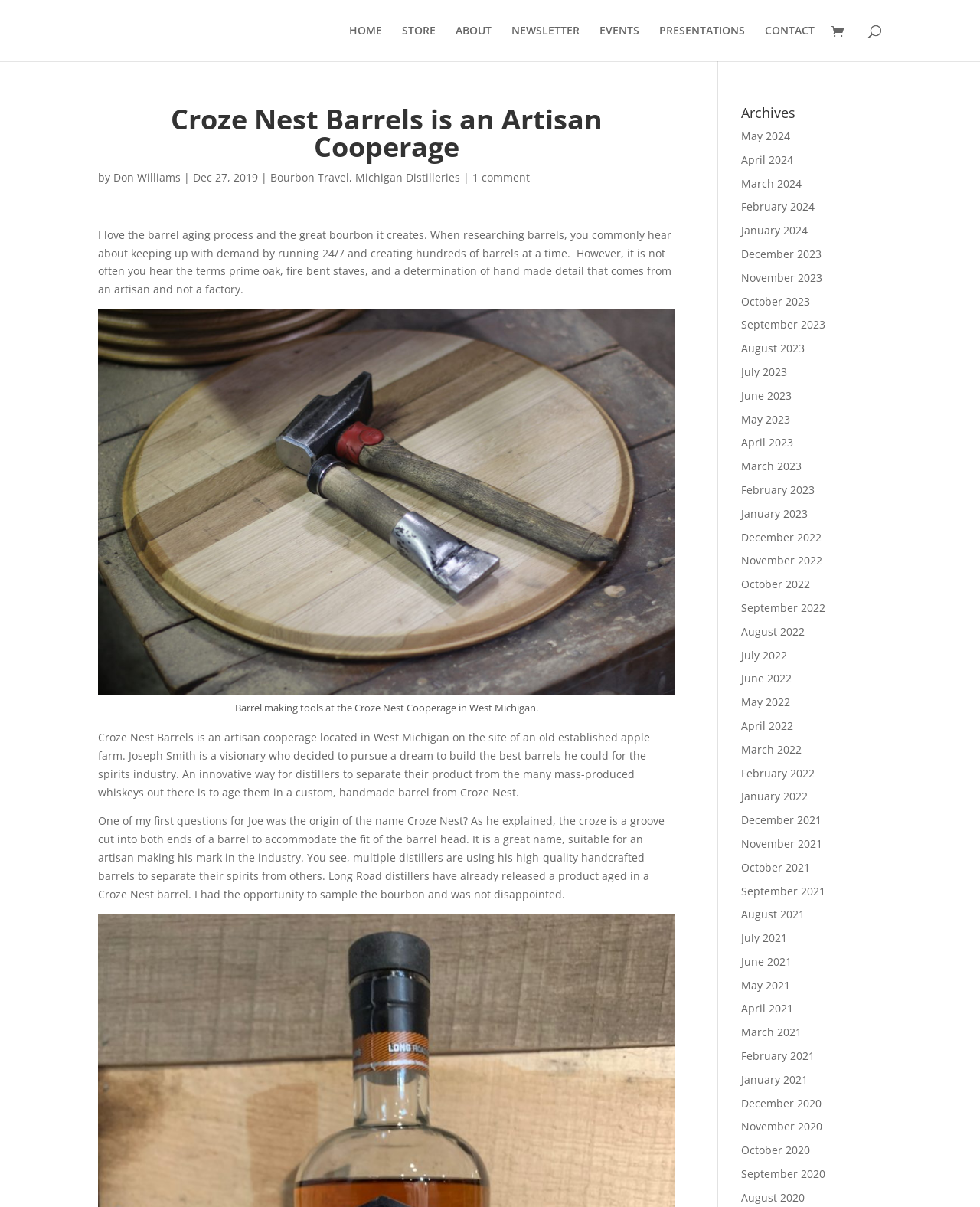Locate the bounding box coordinates of the element that needs to be clicked to carry out the instruction: "Read the article by Don Williams". The coordinates should be given as four float numbers ranging from 0 to 1, i.e., [left, top, right, bottom].

[0.116, 0.141, 0.184, 0.153]